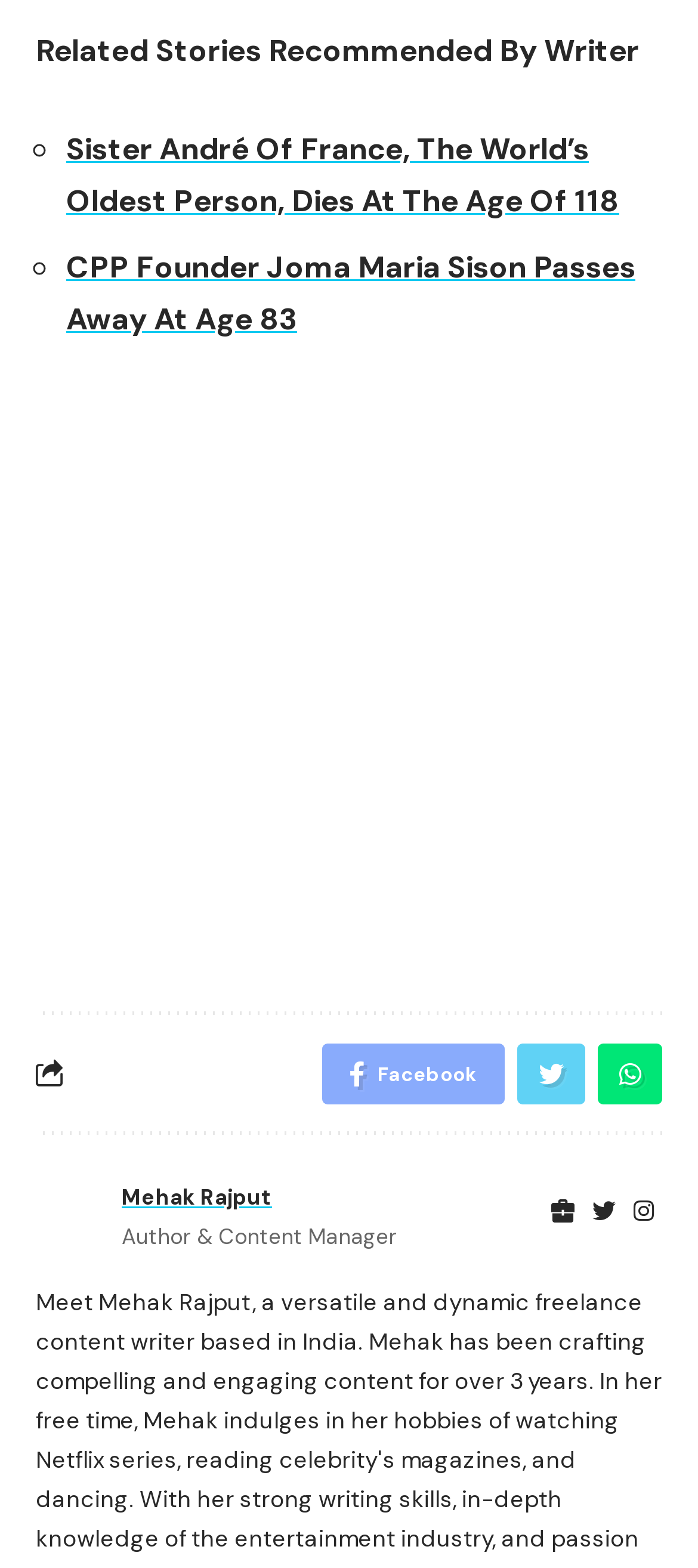What is the name of the author of the article?
Please respond to the question with a detailed and thorough explanation.

I found the link with the text 'Mehak Rajput' which is likely to be the author's name, as it is accompanied by the text 'Author & Content Manager'.